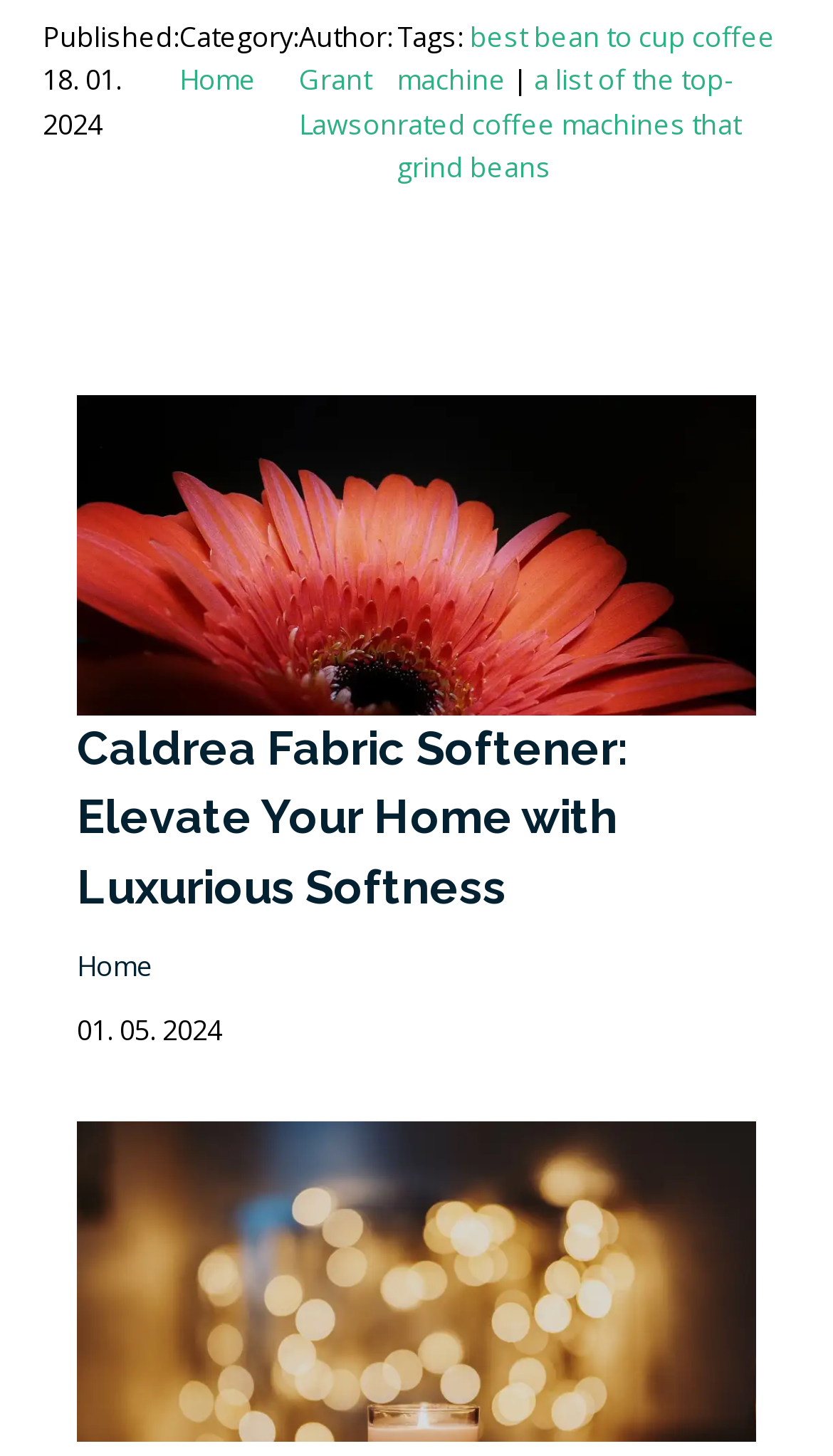How many articles are on this webpage? From the image, respond with a single word or brief phrase.

1